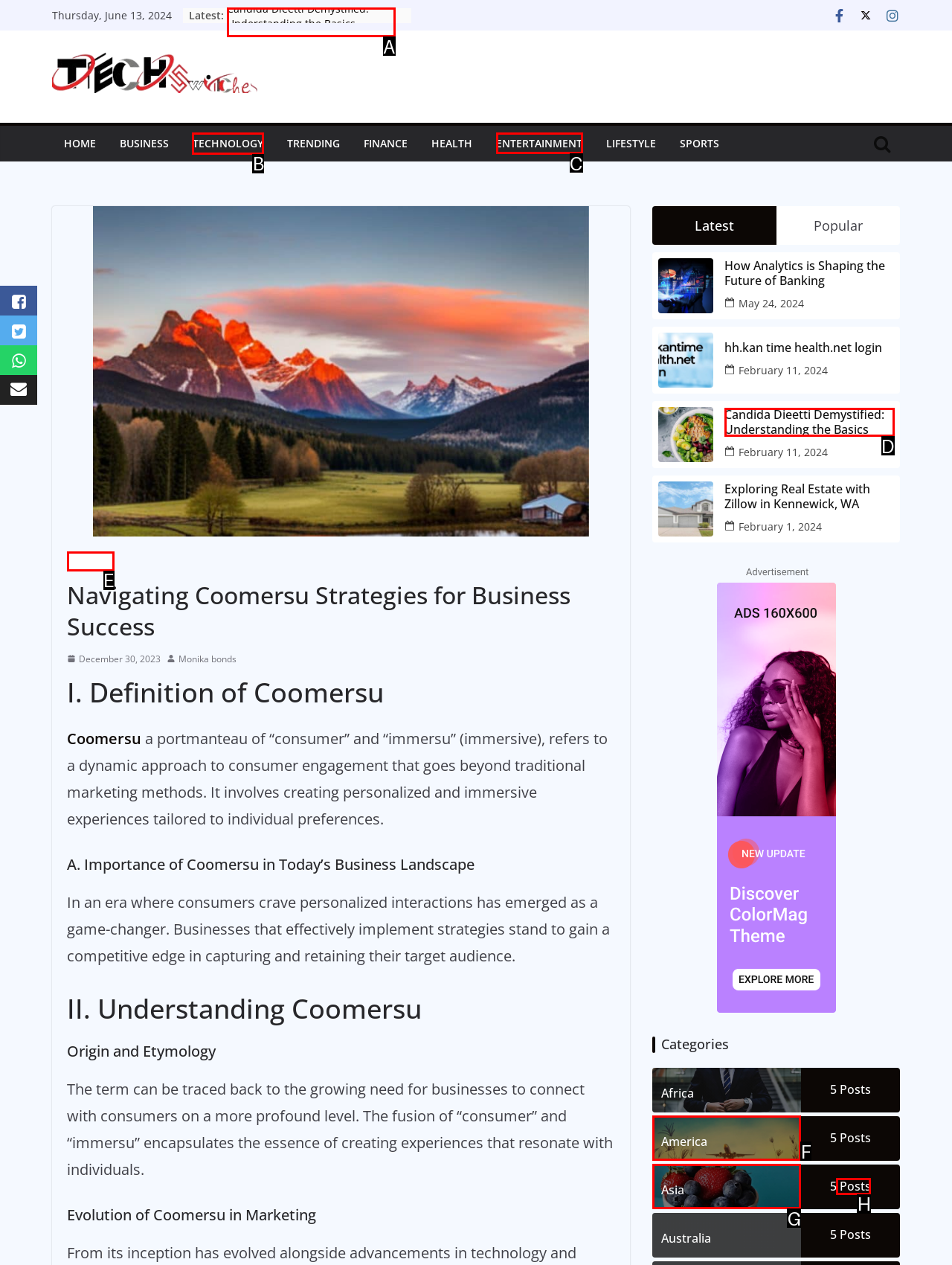Specify which HTML element I should click to complete this instruction: Explore the 'TECHNOLOGY' category Answer with the letter of the relevant option.

B